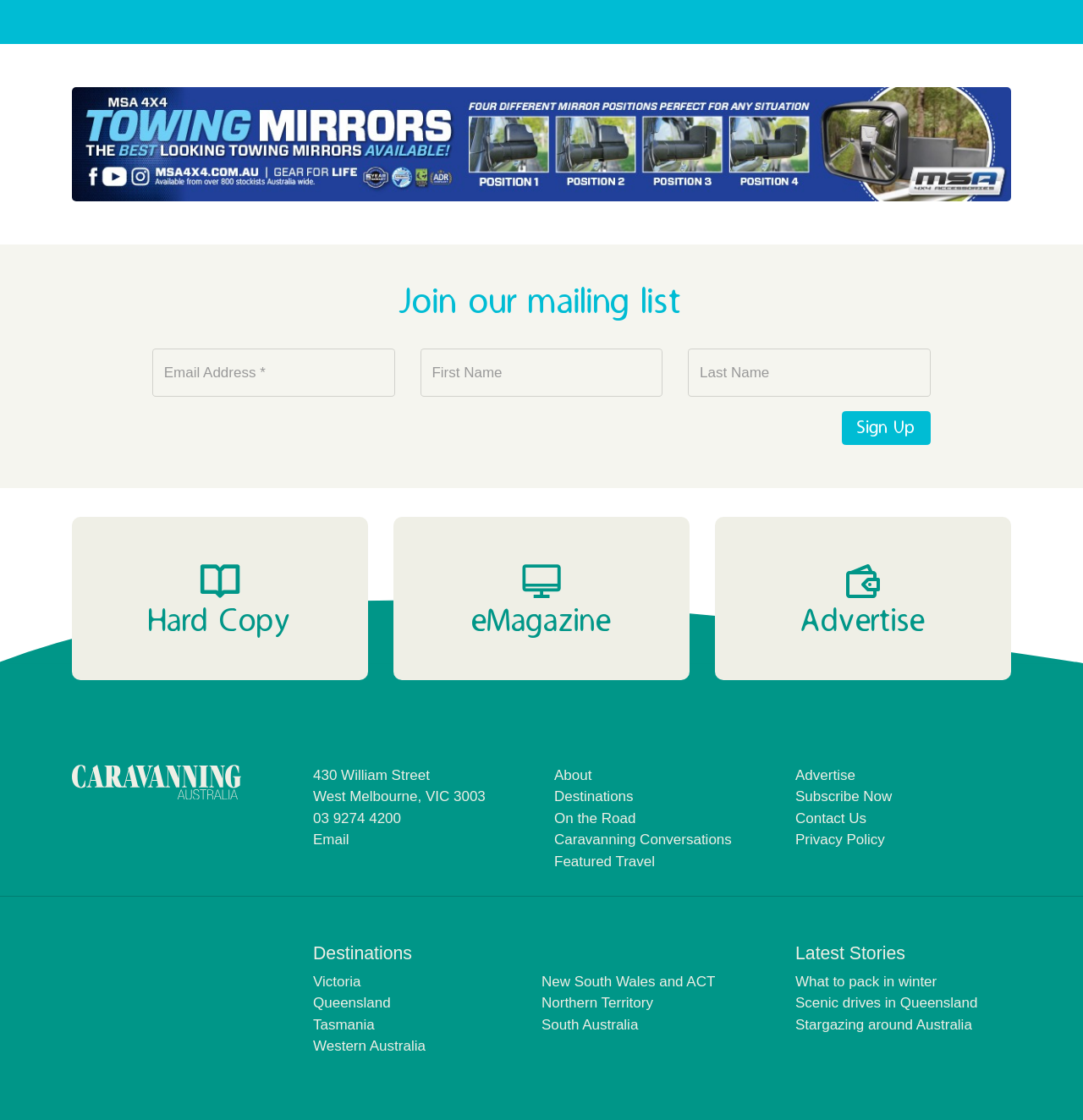Locate the bounding box coordinates of the element that needs to be clicked to carry out the instruction: "Click Sign Up". The coordinates should be given as four float numbers ranging from 0 to 1, i.e., [left, top, right, bottom].

[0.777, 0.367, 0.859, 0.397]